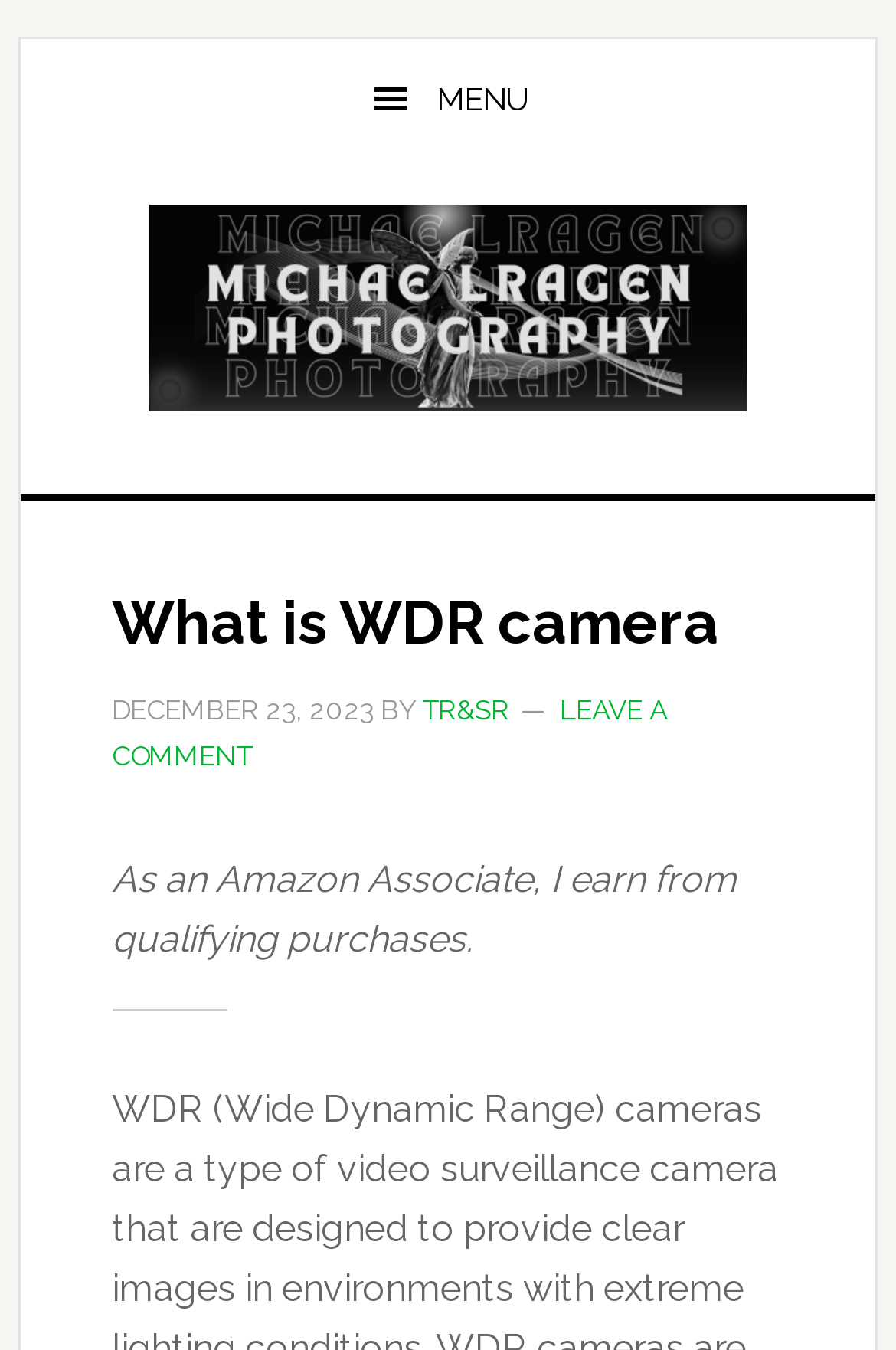Is there a menu button on the webpage?
Examine the screenshot and reply with a single word or phrase.

Yes